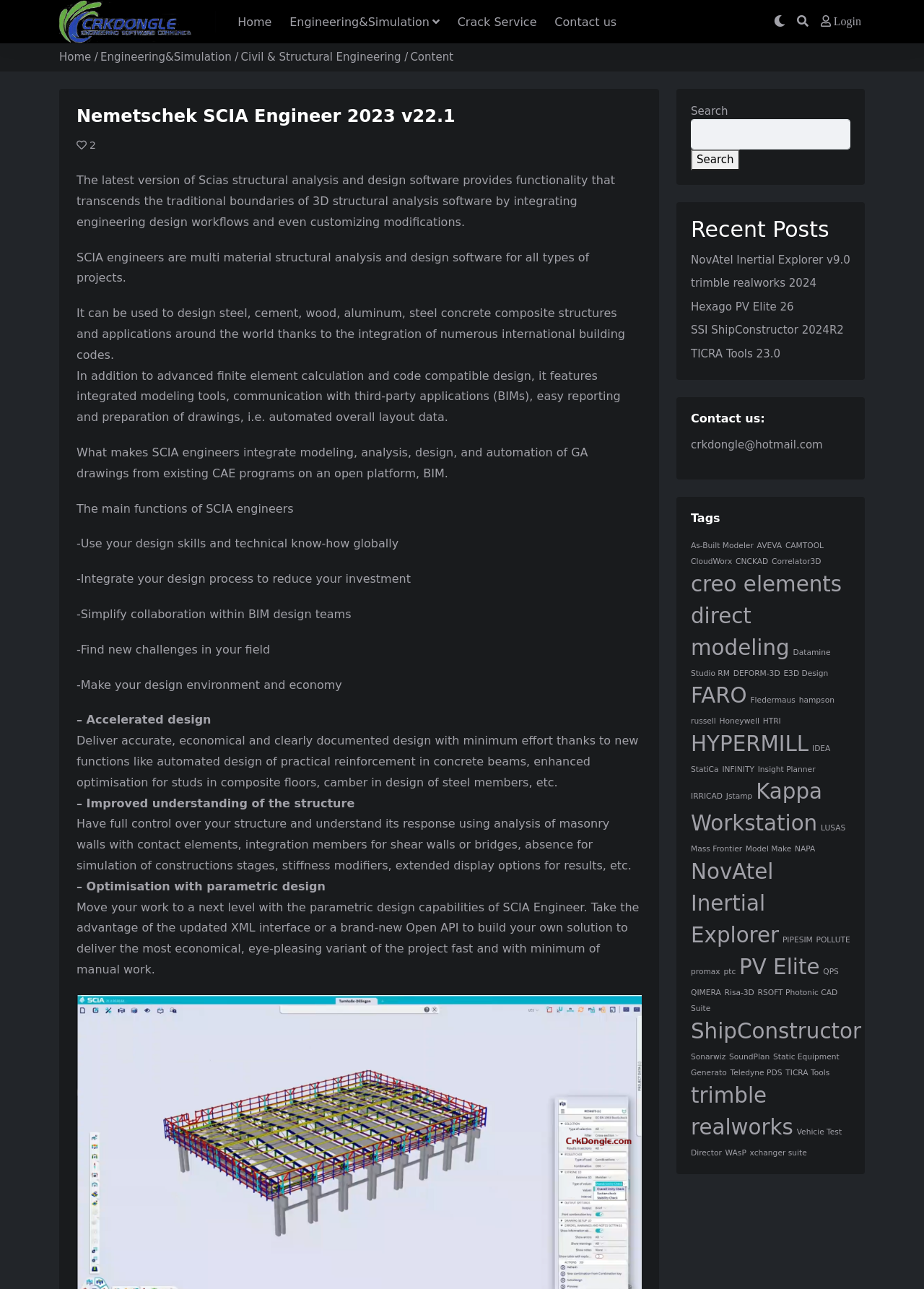What types of structures can SCIA Engineer be used to design?
By examining the image, provide a one-word or phrase answer.

Steel, cement, wood, aluminum, steel concrete composite structures